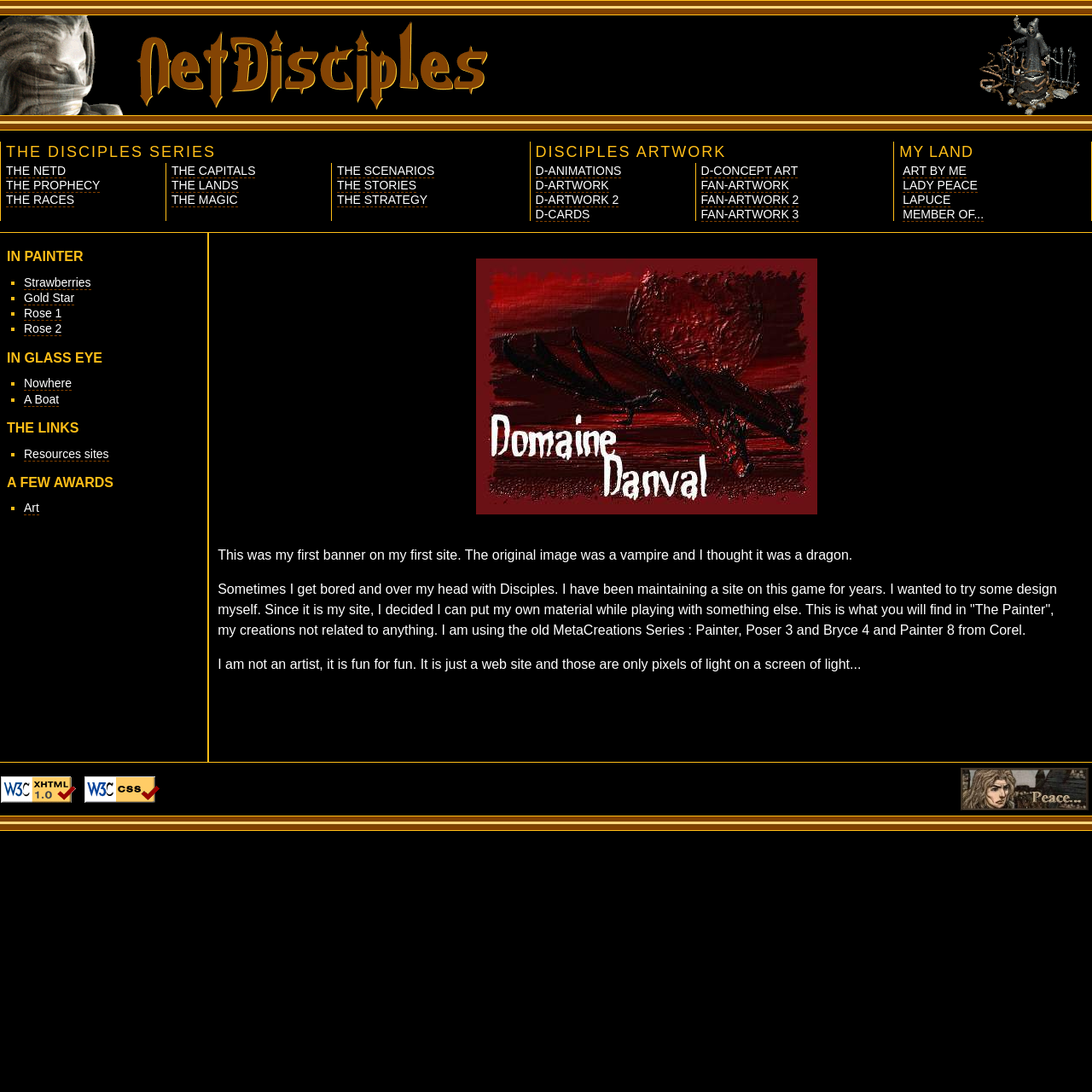Please examine the image and answer the question with a detailed explanation:
What is the theme of the artwork 'Strawberries'?

The link 'Strawberries' is listed alongside other artwork titles, and strawberries are a common still life subject, so it can be inferred that the artwork 'Strawberries' is a still life piece.